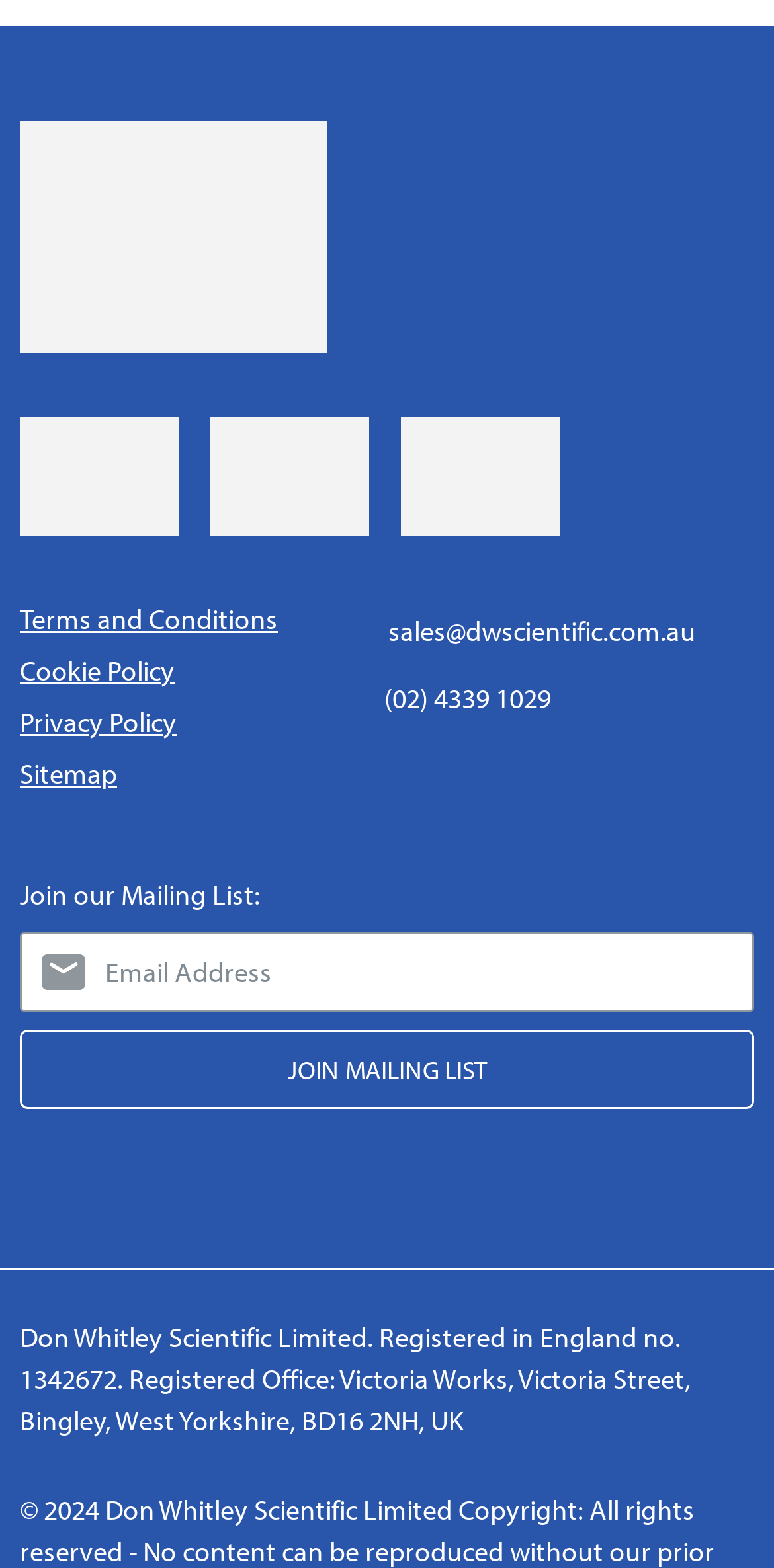Using the element description sales@dwscientific.com.au, predict the bounding box coordinates for the UI element. Provide the coordinates in (top-left x, top-left y, bottom-right x, bottom-right y) format with values ranging from 0 to 1.

[0.442, 0.382, 0.899, 0.416]